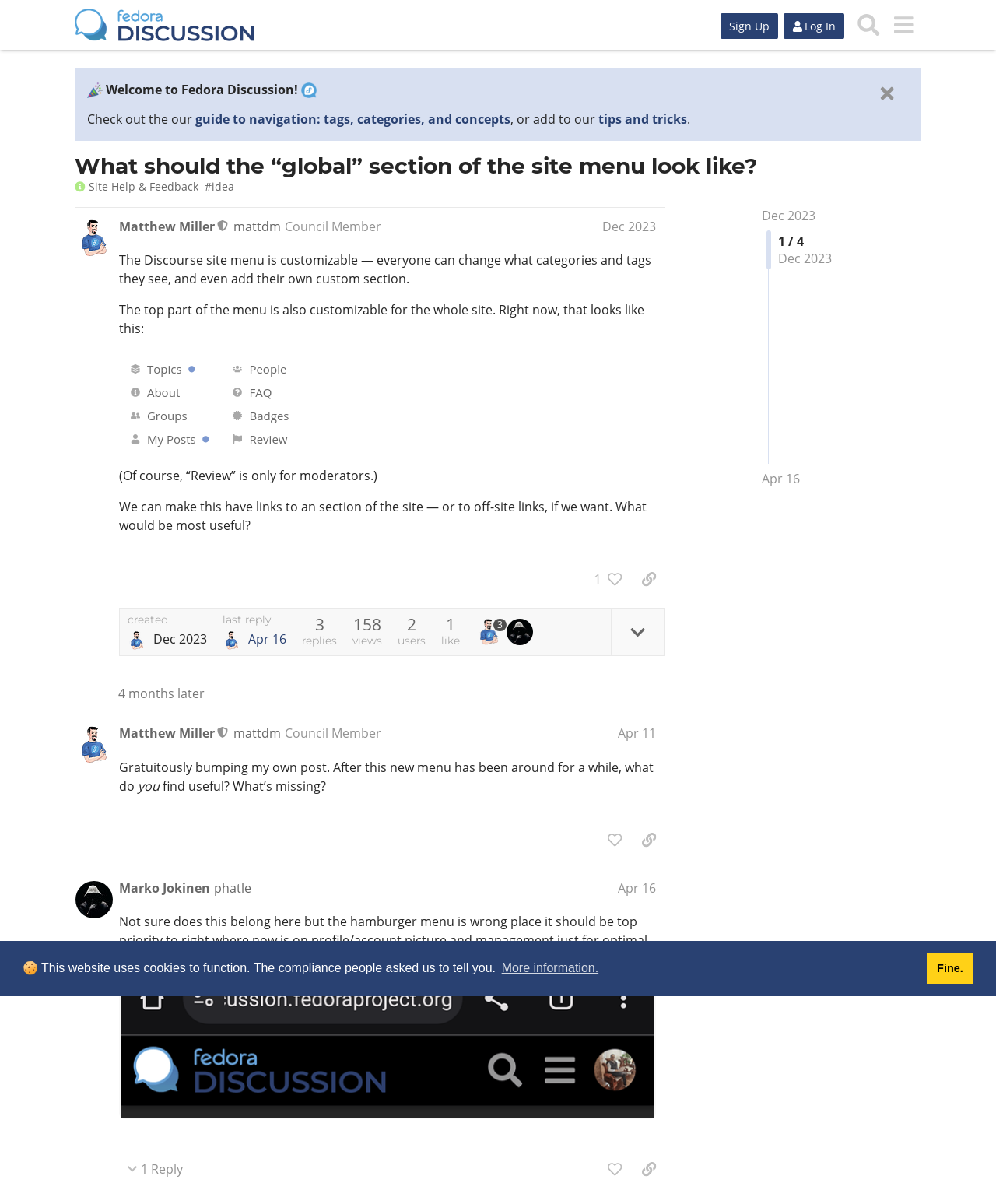Find the bounding box coordinates of the element to click in order to complete the given instruction: "Enter your email address."

None